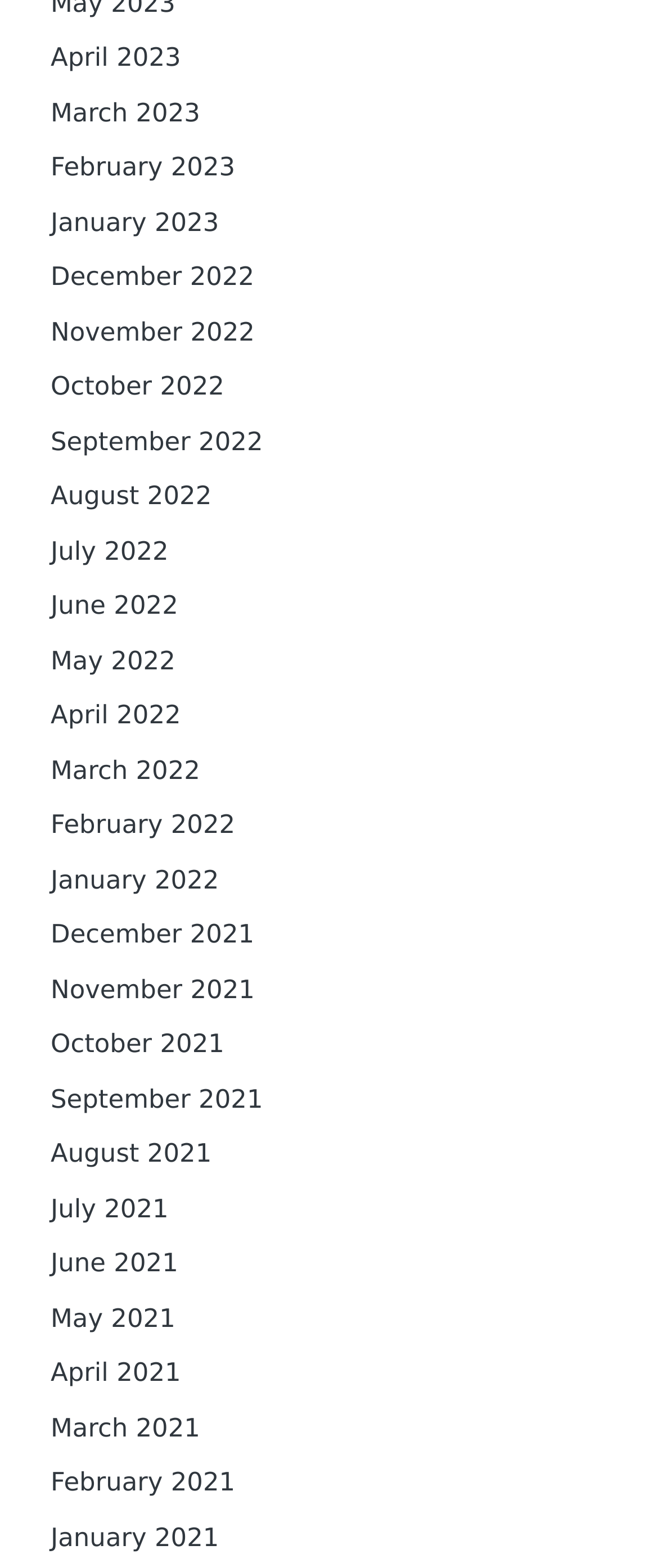Using the information from the screenshot, answer the following question thoroughly:
What is the most recent month listed?

I determined the most recent month by looking at the list of links on the webpage, which appear to be a chronological list of months. The topmost link is 'April 2023', which suggests it is the most recent month listed.